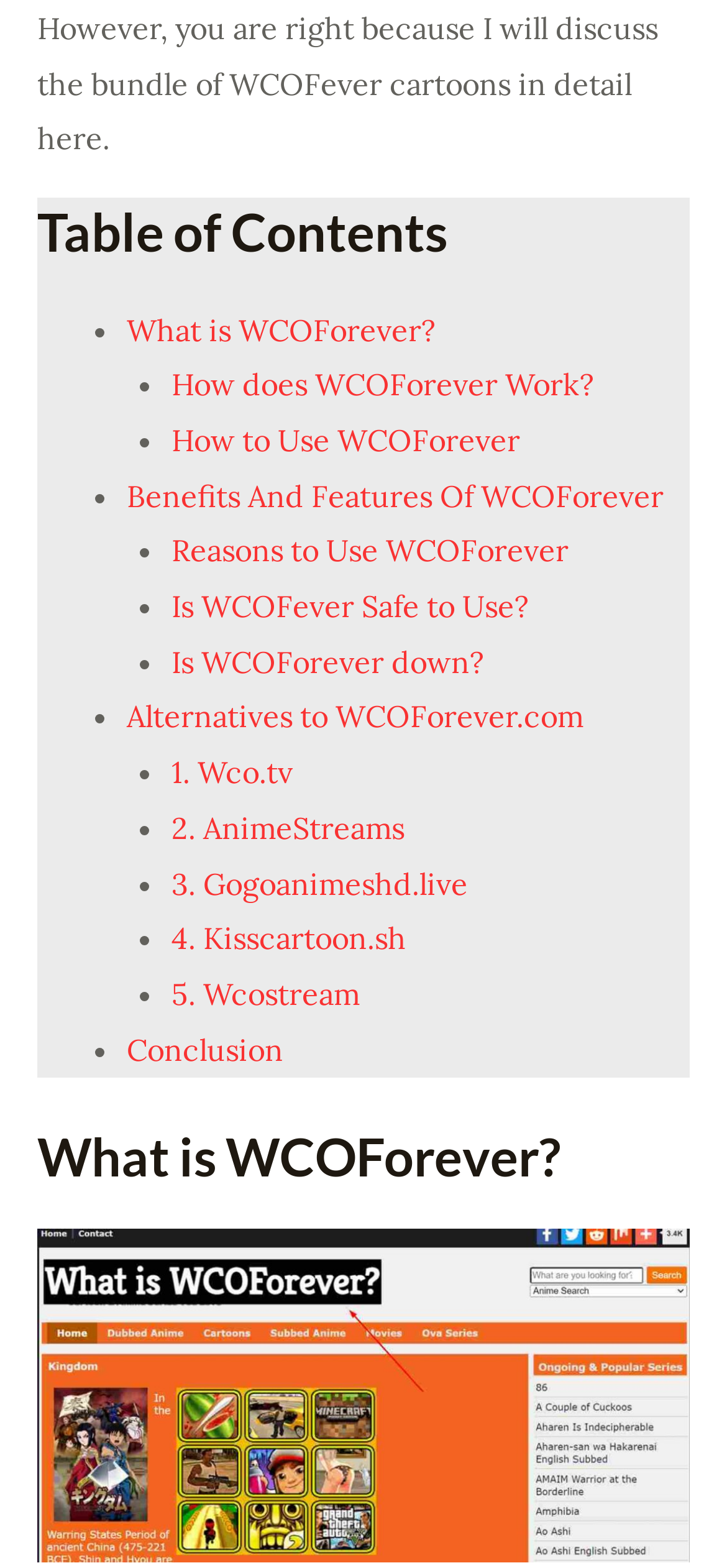Can you show the bounding box coordinates of the region to click on to complete the task described in the instruction: "Click on 'Conclusion'"?

[0.174, 0.657, 0.39, 0.681]